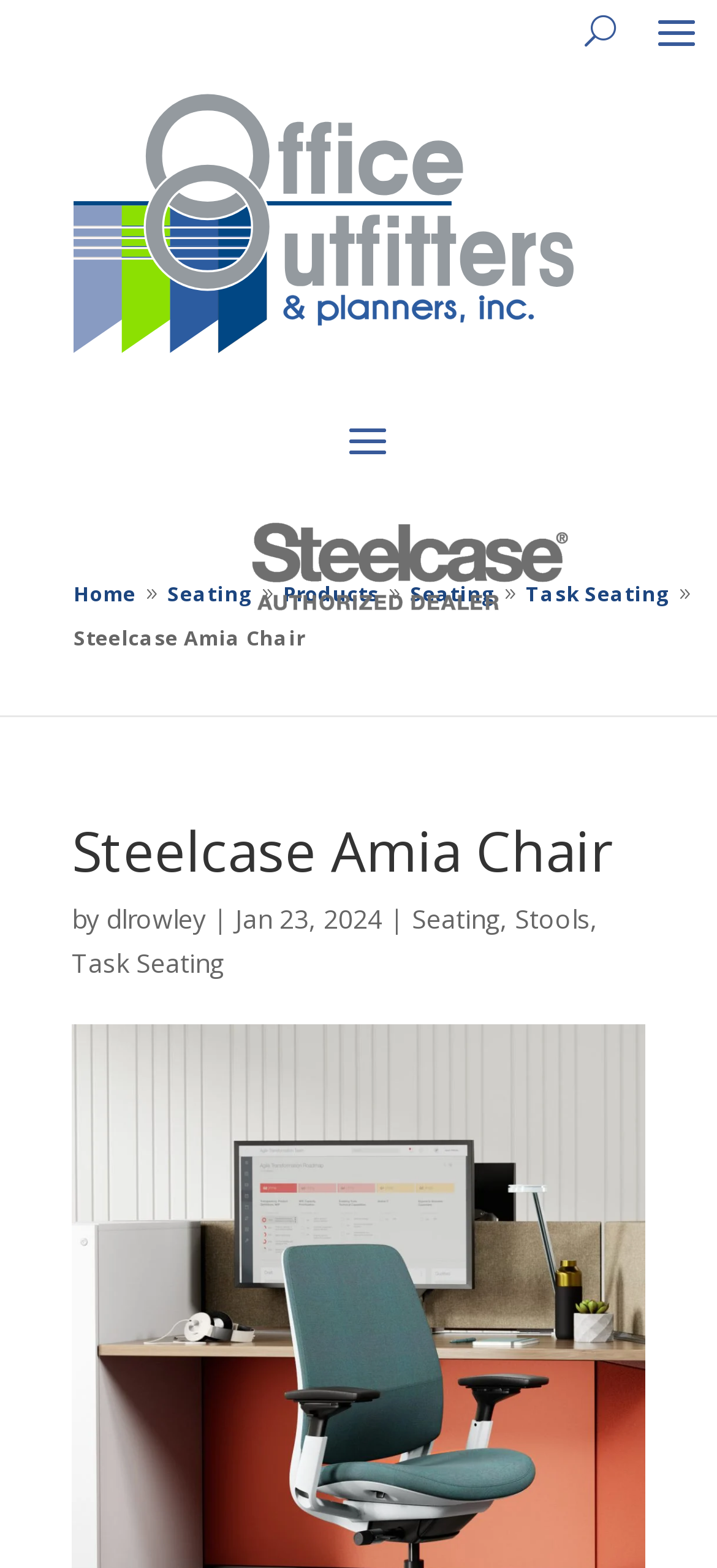What is the name of the office chair?
By examining the image, provide a one-word or phrase answer.

Steelcase Amia Chair